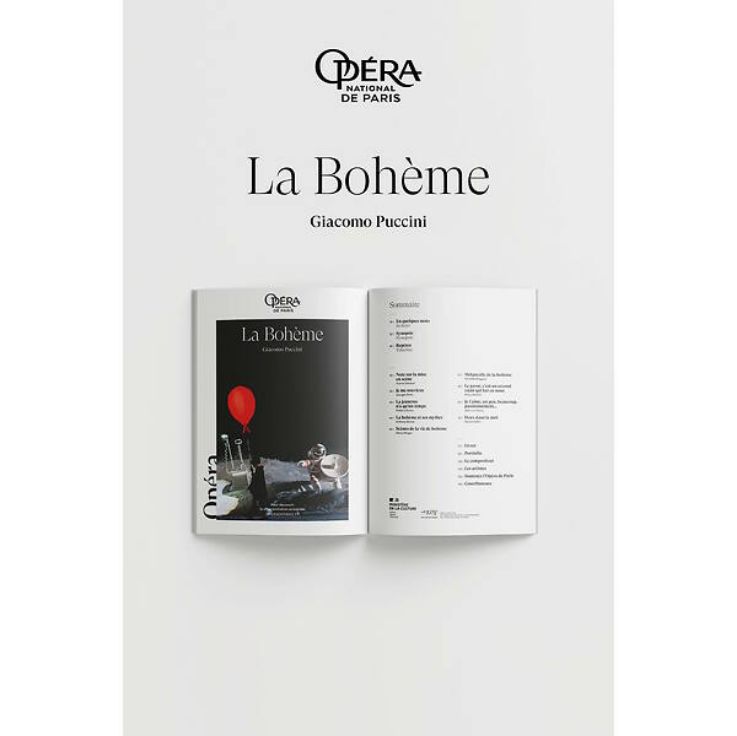Provide a comprehensive description of the image.

This image features the program for the opera "La Bohème," composed by Giacomo Puccini, presented by the Opéra National de Paris. The program cover is prominently displayed with the title "La Bohème" at the top, accompanied by Puccini's name beneath it. The cover art includes an elegant design, showcasing a black background and a striking red balloon, which adds a touch of whimsy to the composition. The interior pages of the program are partially visible, revealing a table of contents that outlines various segments of the opera. This visual representation captures the essence of the production, highlighting the cultural and artistic significance of the event. The program is part of the offerings from the Opéra Bastille, which enriches the operatic experience from May 02 to June 04, 2023.